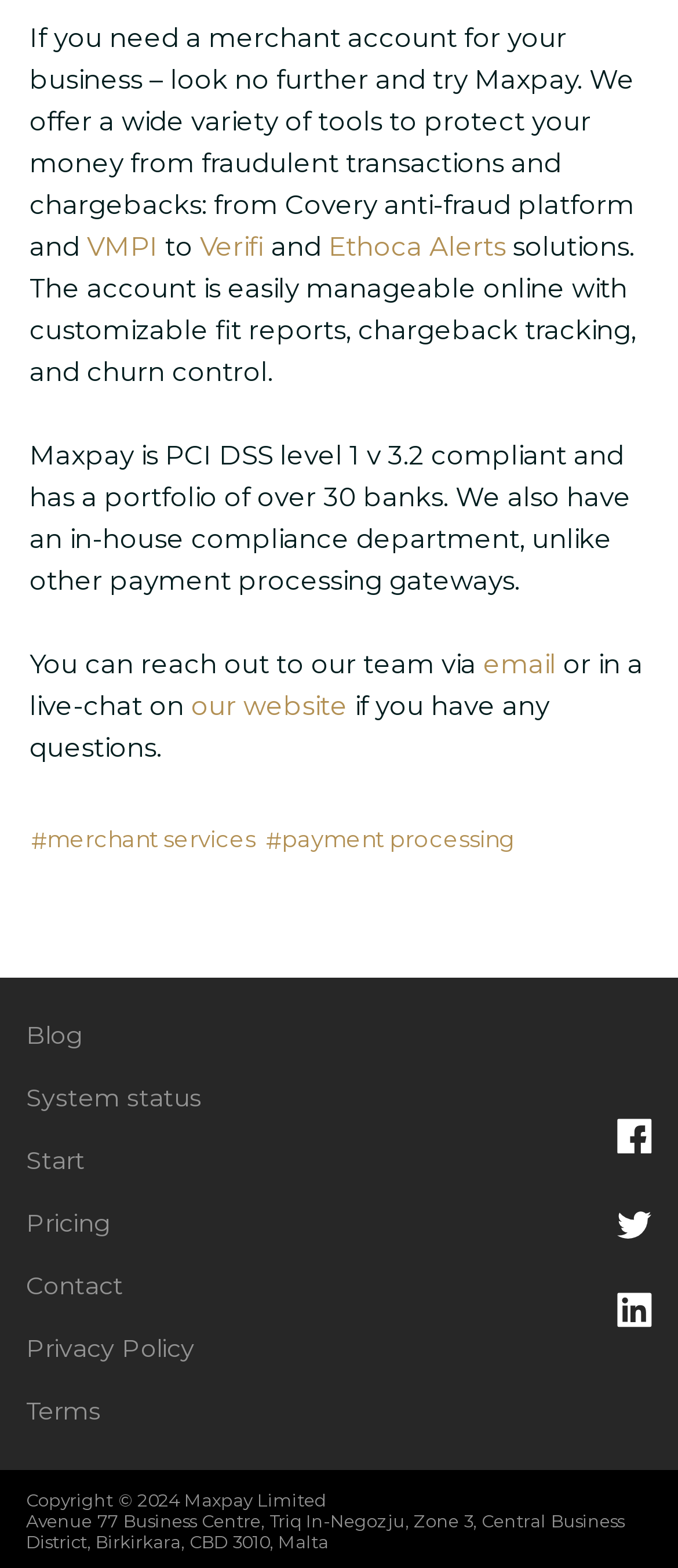Locate the bounding box for the described UI element: "About Us". Ensure the coordinates are four float numbers between 0 and 1, formatted as [left, top, right, bottom].

None